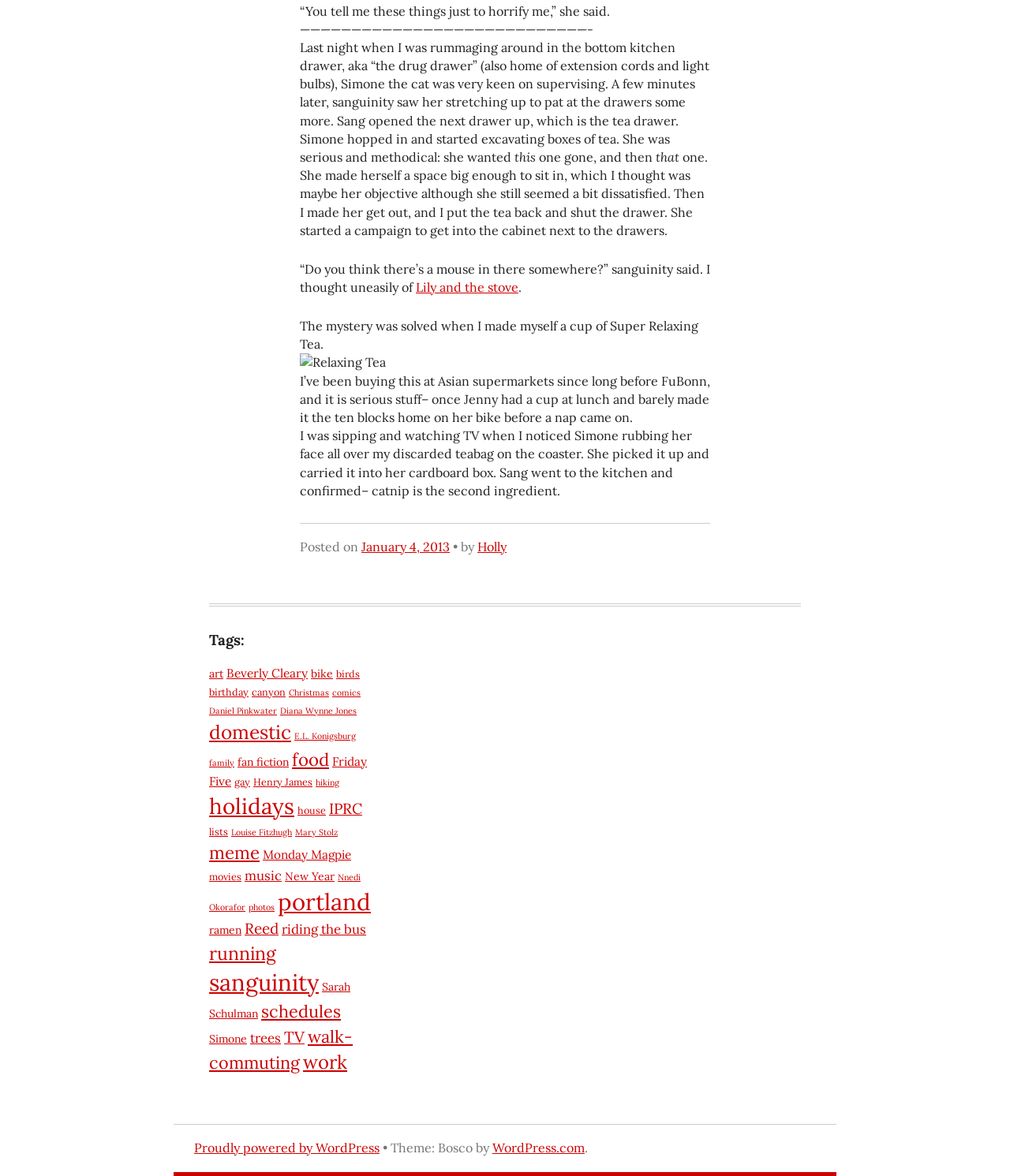Locate the bounding box of the UI element based on this description: "riding the bus". Provide four float numbers between 0 and 1 as [left, top, right, bottom].

[0.279, 0.783, 0.362, 0.798]